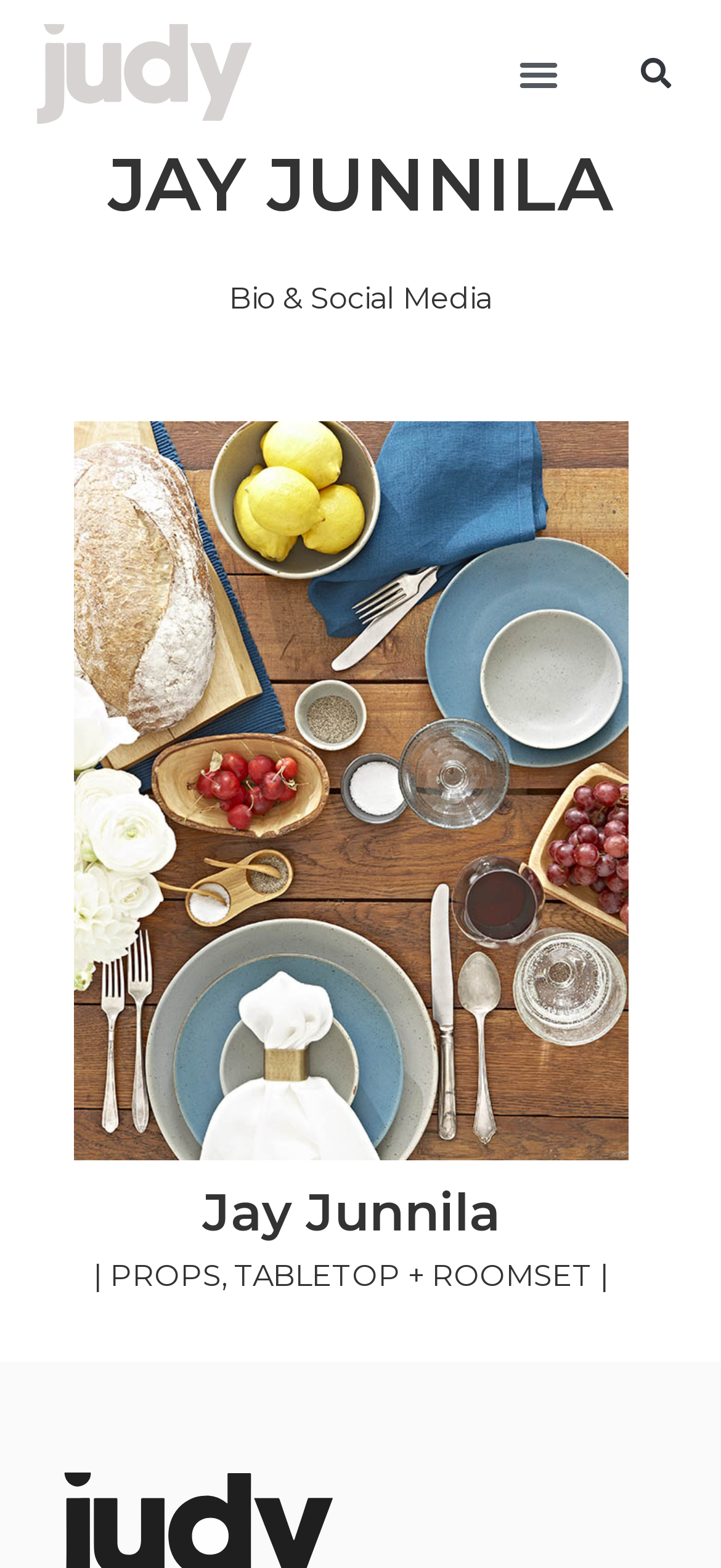Provide the bounding box coordinates for the UI element that is described by this text: "Search". The coordinates should be in the form of four float numbers between 0 and 1: [left, top, right, bottom].

[0.872, 0.029, 0.949, 0.065]